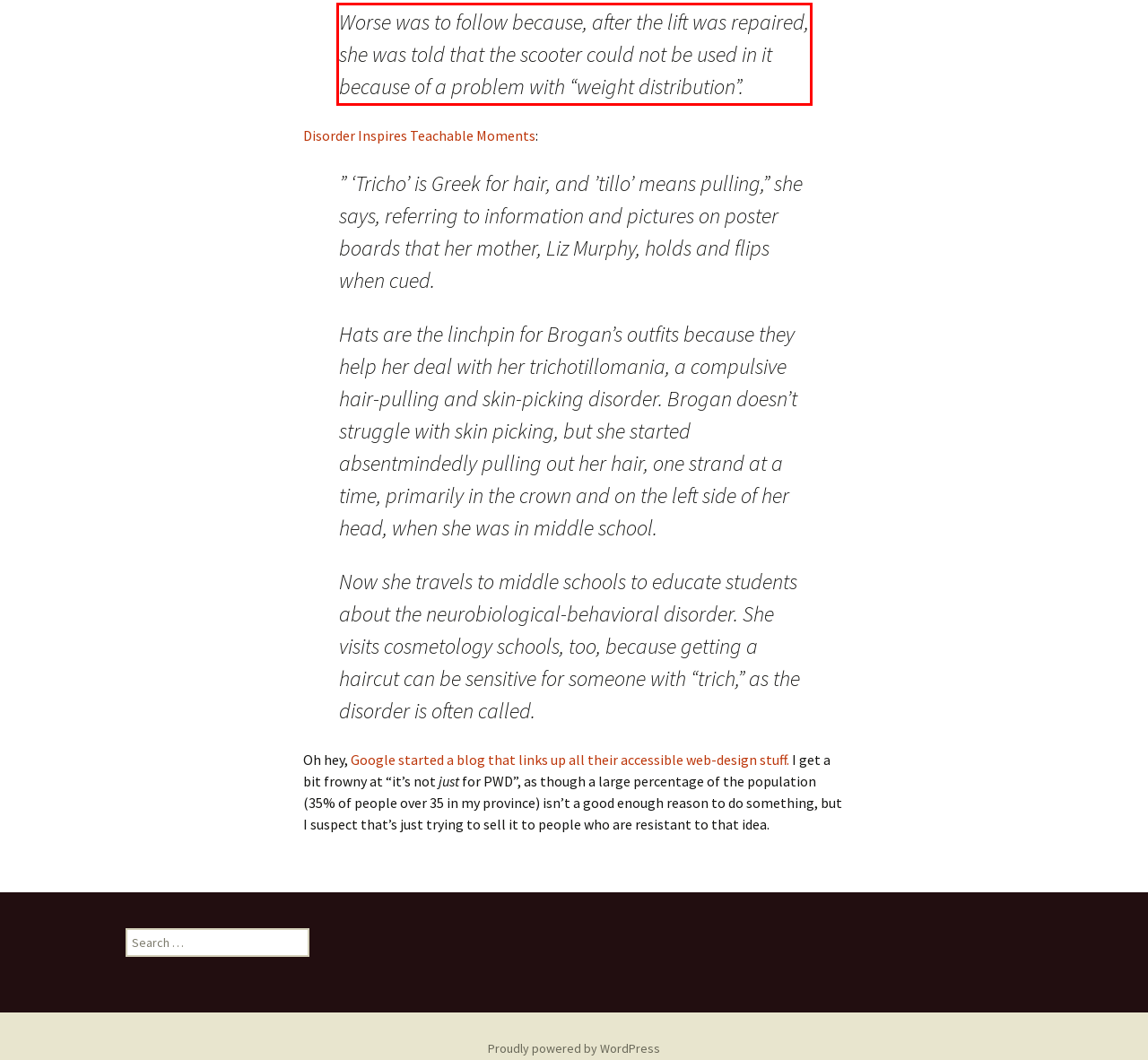Using OCR, extract the text content found within the red bounding box in the given webpage screenshot.

Worse was to follow because, after the lift was repaired, she was told that the scooter could not be used in it because of a problem with “weight distribution”.